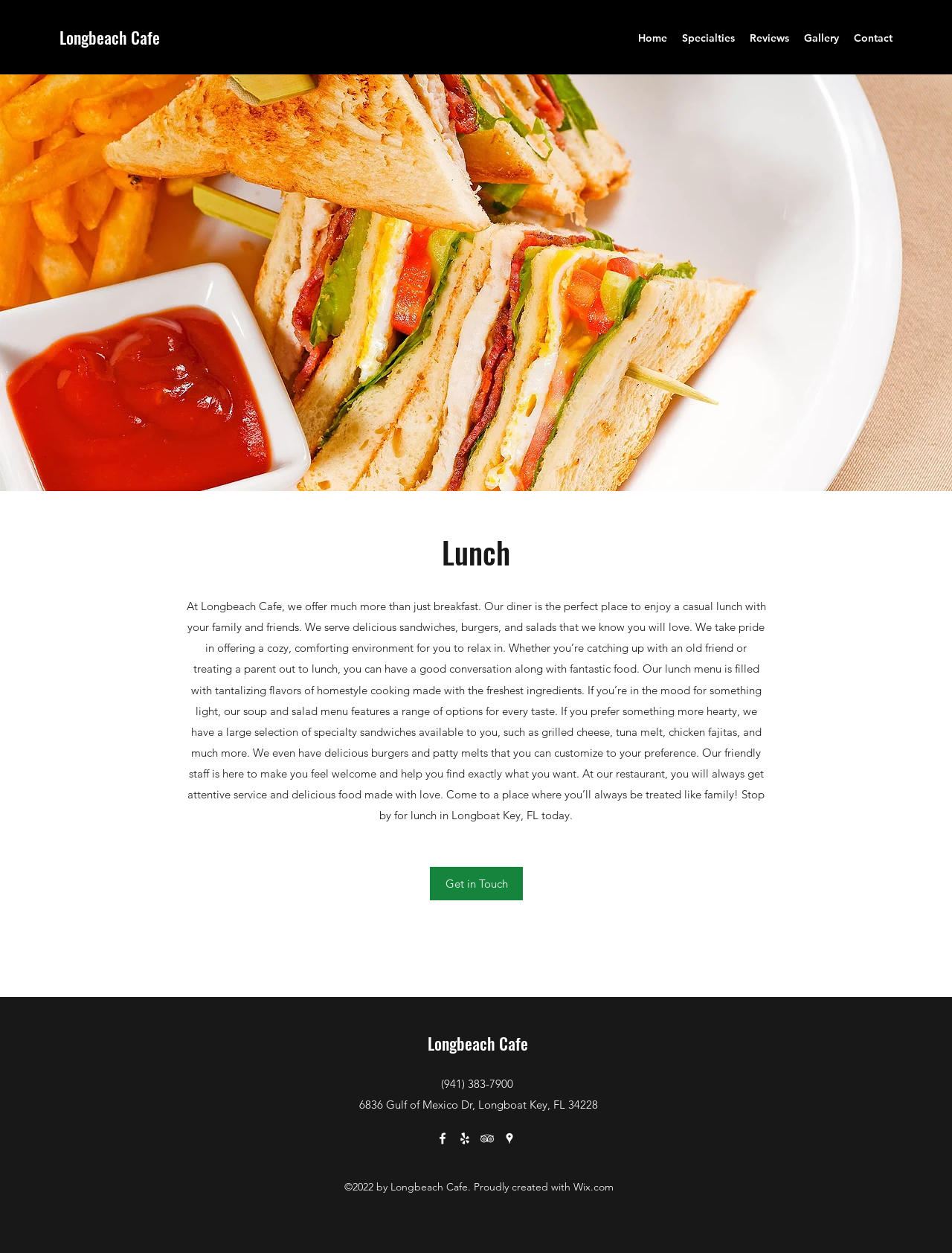Produce an elaborate caption capturing the essence of the webpage.

This webpage is about Longbeach Cafe, a diner in Longboat Key, FL, and its lunch offerings. At the top, there is a navigation menu with links to different sections of the website, including Home, Specialties, Reviews, Gallery, and Contact. Below the navigation menu, there is a large image of a triple decker club sandwich with french fries and ketchup on the side.

The main content of the page is divided into two sections. The first section has a heading "Lunch" and a paragraph of text that describes the cafe's lunch menu and atmosphere. The text explains that the cafe offers a variety of sandwiches, burgers, and salads, as well as a cozy environment for customers to relax and enjoy their meal.

Below the text, there is a link to "Get in Touch" and a region labeled "Lunch: About". At the bottom of the page, there is a section with the cafe's contact information, including a link to the cafe's website, phone number, and address. There are also links to the cafe's social media profiles, including Facebook, Yelp, Tripadvisor, and Google Places. Finally, there is a copyright notice at the very bottom of the page.